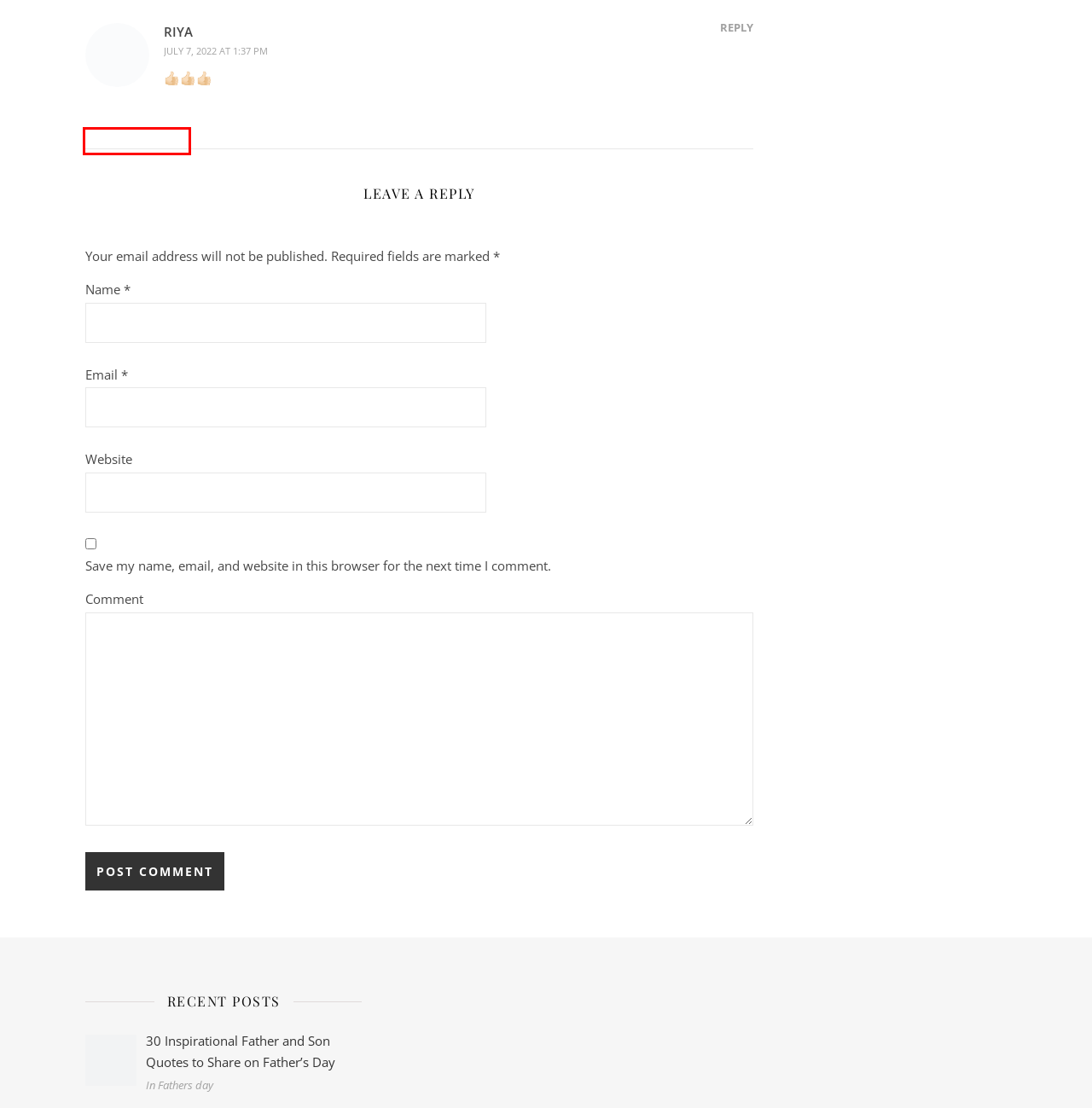You are provided with a screenshot of a webpage where a red rectangle bounding box surrounds an element. Choose the description that best matches the new webpage after clicking the element in the red bounding box. Here are the choices:
A. Girl Boss Habits To Help You Grow Your Business Faster. - Girlwithdreams
B. Business in 2023 - Girlwithdreams
C. 5 Morning Habits Of Successful Entrepreneurs - Girlwithdreams
D. Fathers day - Girlwithdreams
E. 50 Funny Dad Quotes That Will Make You Laugh - Girlwithdreams
F. how start online business - Girlwithdreams
G. online business - Girlwithdreams
H. Home - WP Royal Themes

B